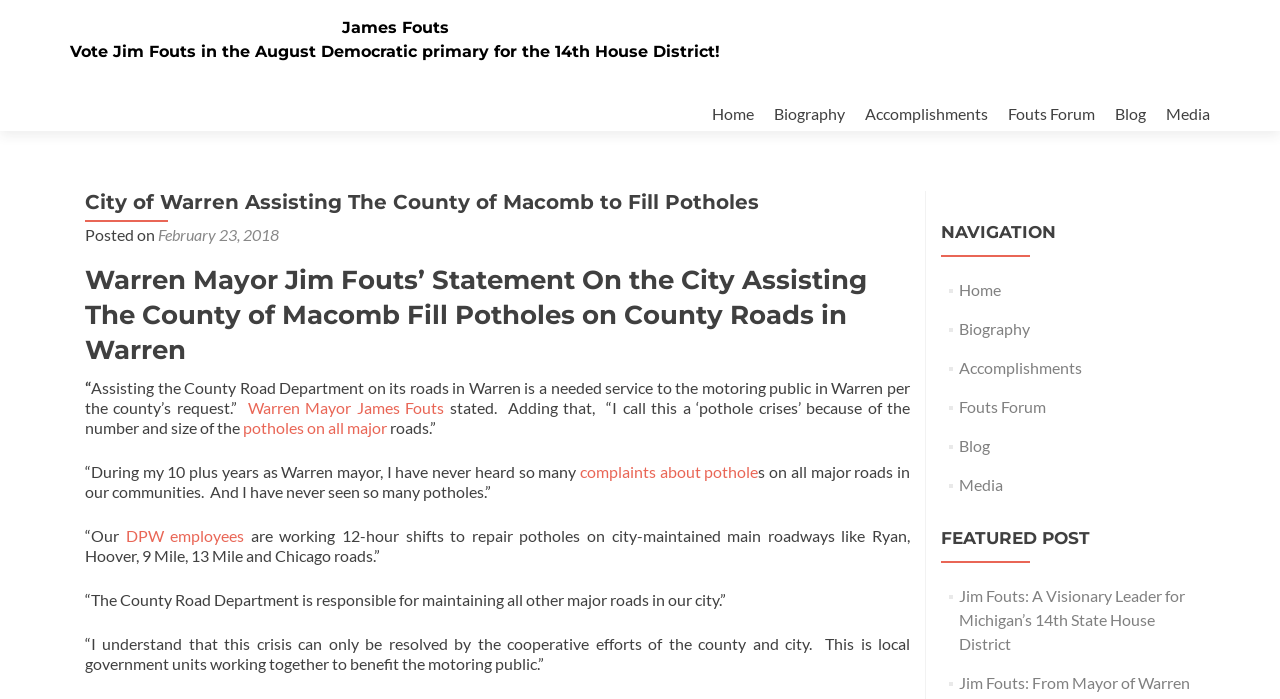Determine the bounding box coordinates of the UI element that matches the following description: "Home". The coordinates should be four float numbers between 0 and 1 in the format [left, top, right, bottom].

[0.749, 0.401, 0.782, 0.428]